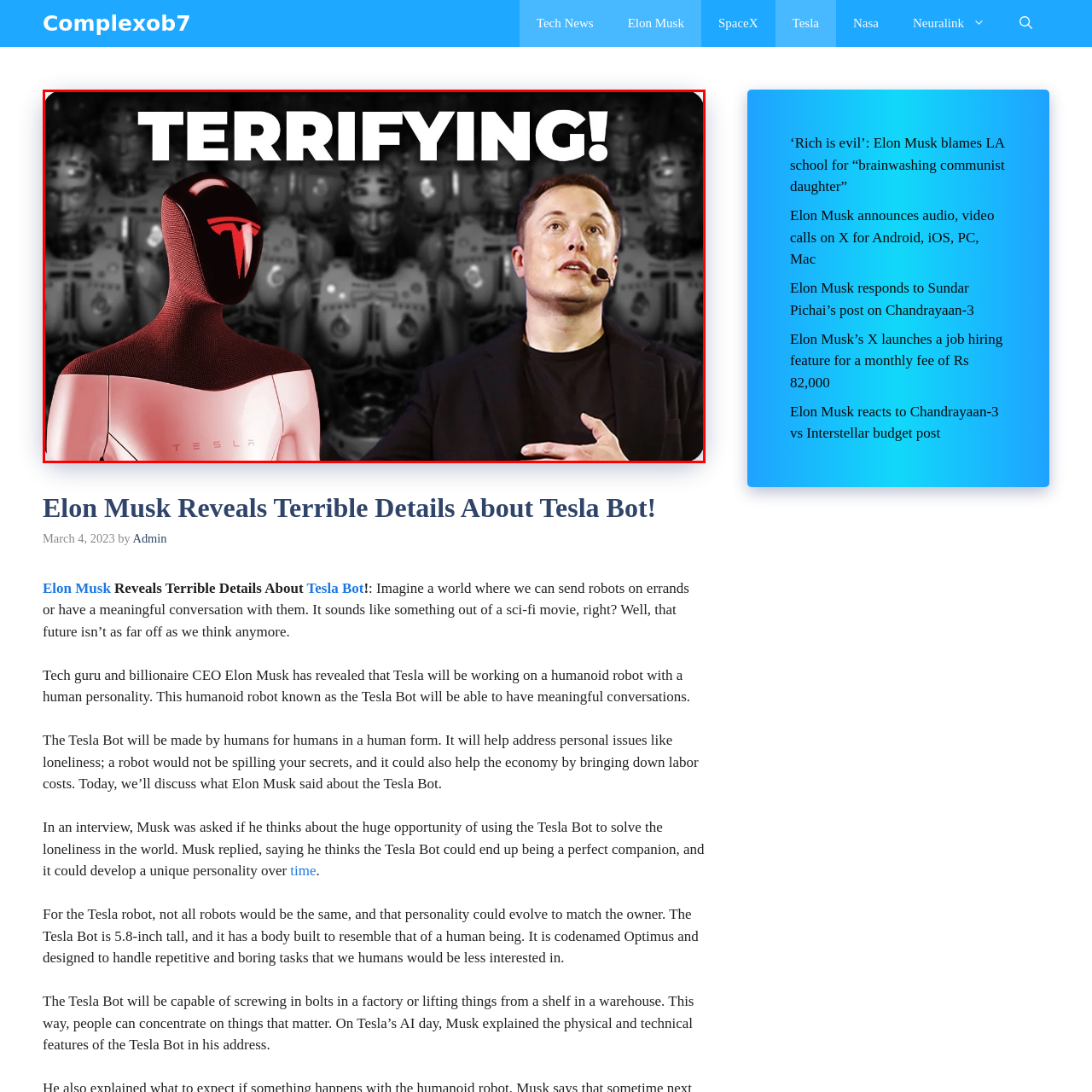Study the image surrounded by the red bounding box and respond as thoroughly as possible to the following question, using the image for reference: What is the tone of the bold text at the top?

The bold text at the top reads 'TERRIFYING!' which implies a mix of intrigue and apprehension regarding the implications of advanced robotics in everyday life, as mentioned in the caption.